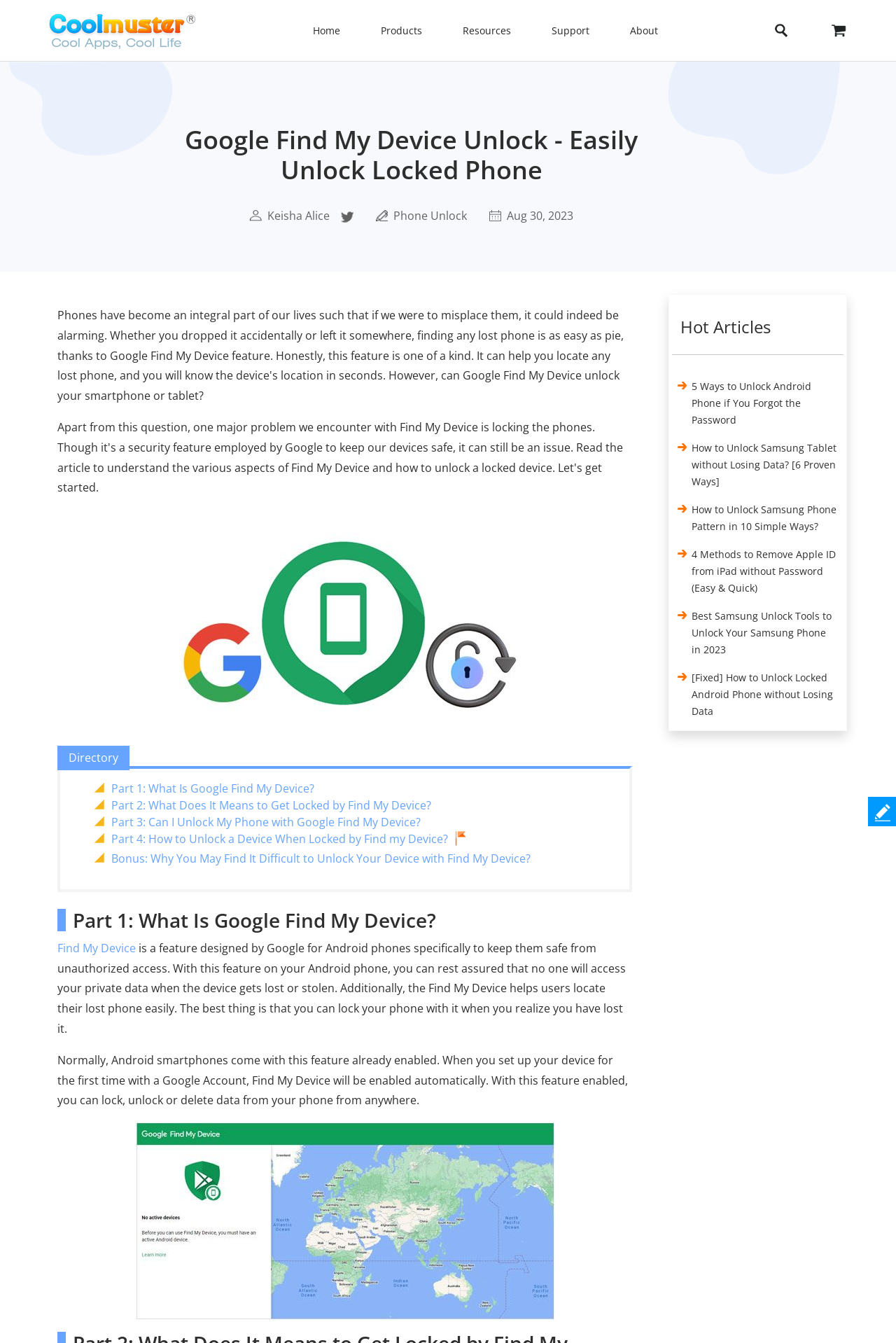What is the topic of the hot articles section?
Please answer the question with as much detail and depth as you can.

The hot articles section on the webpage contains links to articles related to phone unlocking, such as unlocking Android phones, Samsung tablets, and Samsung phones, which suggests that the topic of this section is phone unlocking.